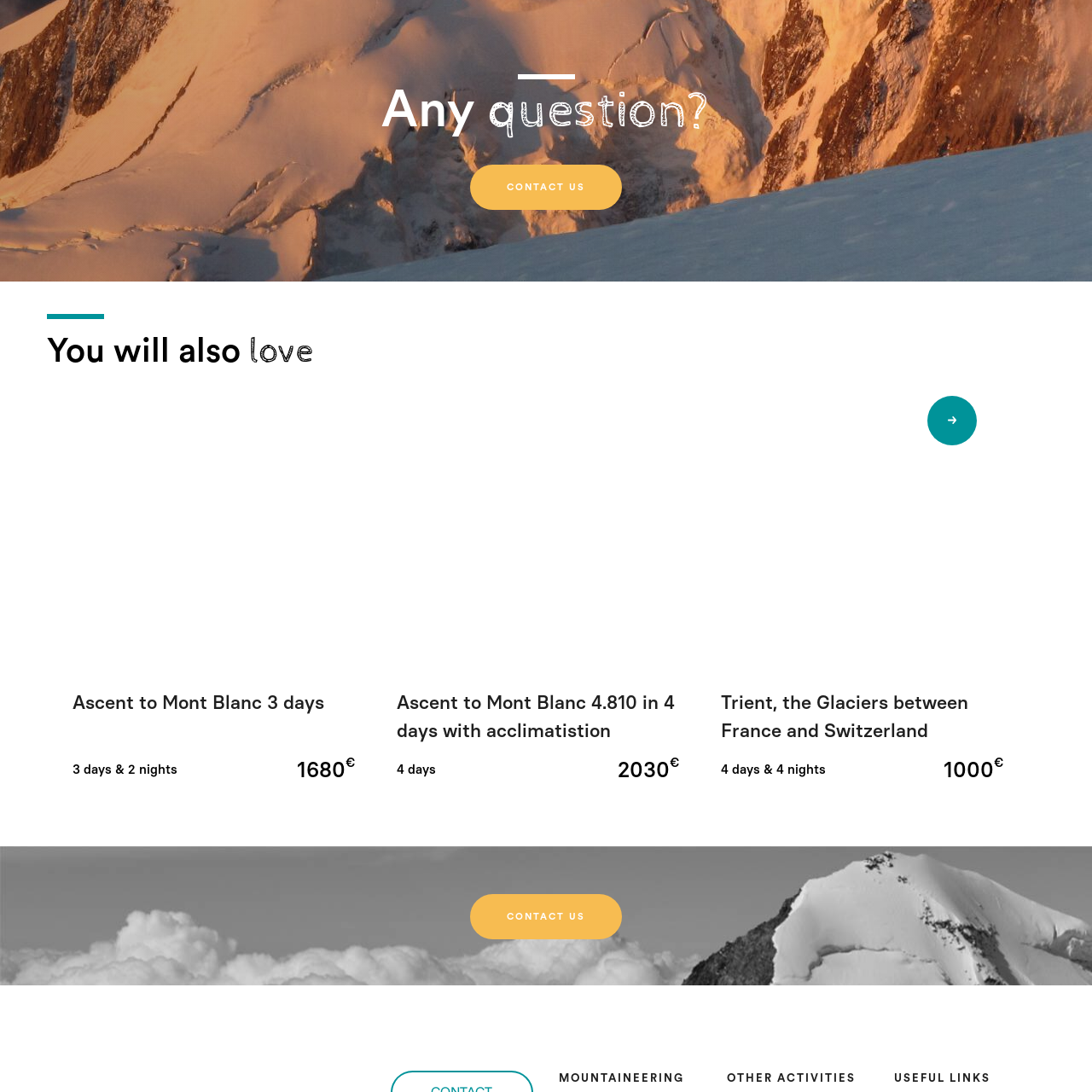How many days does the expedition last?
Examine the area marked by the red bounding box and respond with a one-word or short phrase answer.

Three days